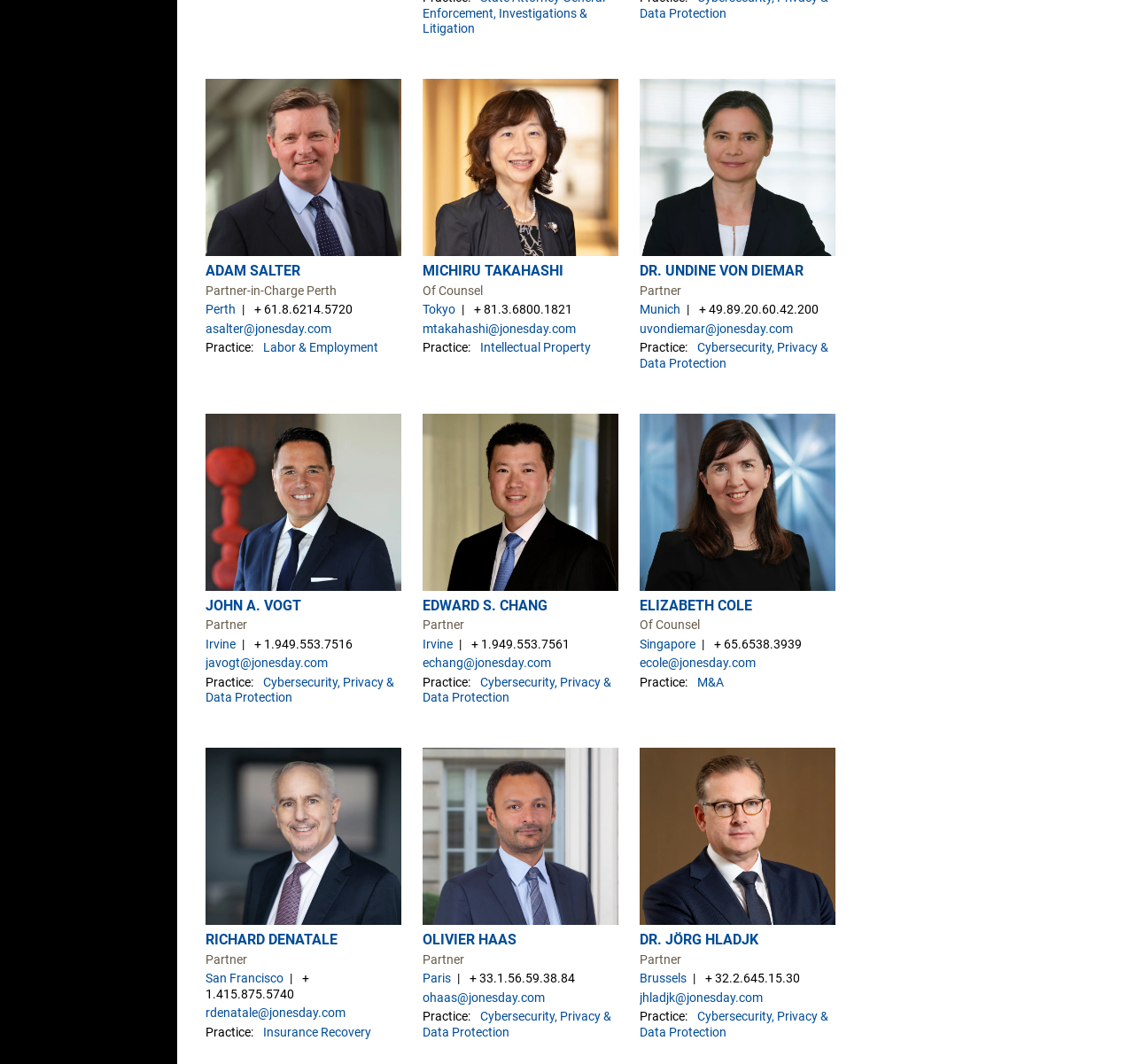What is the profession of ADAM SALTER?
Using the image, provide a concise answer in one word or a short phrase.

Partner-in-Charge